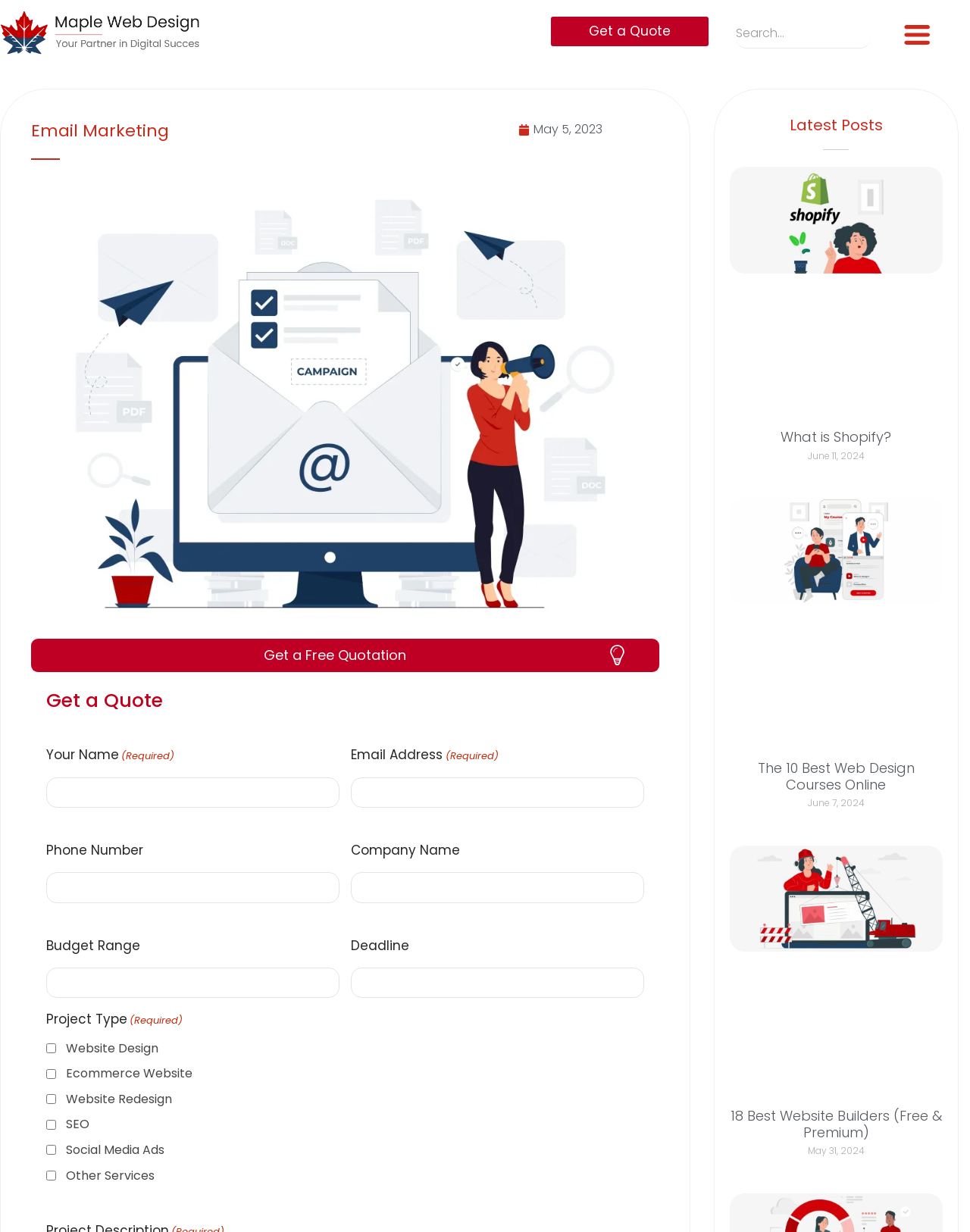Using the provided element description: "parent_node: What is Shopify?", identify the bounding box coordinates. The coordinates should be four floats between 0 and 1 in the order [left, top, right, bottom].

[0.752, 0.135, 0.972, 0.336]